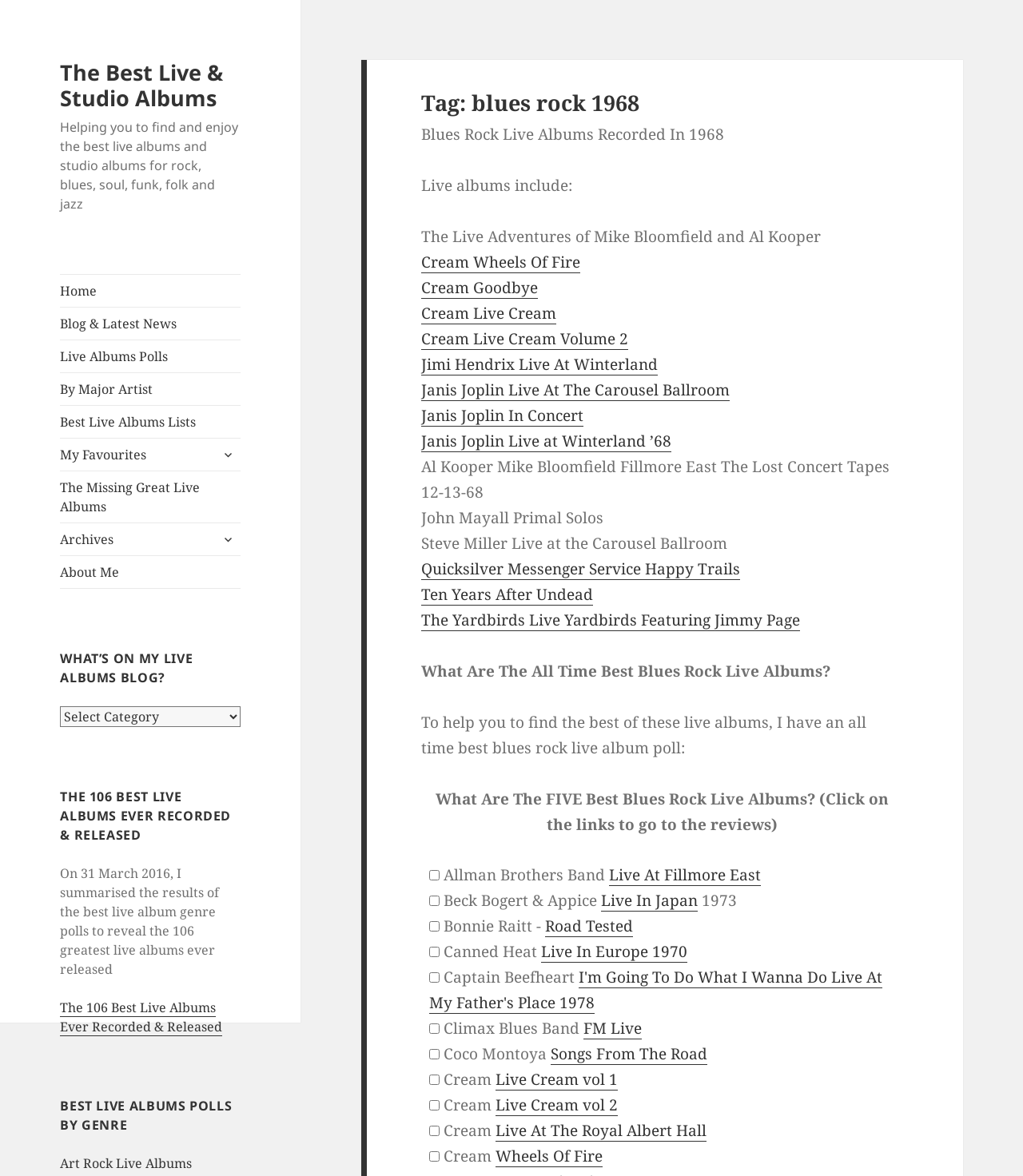What is the main heading displayed on the webpage? Please provide the text.

Tag: blues rock 1968